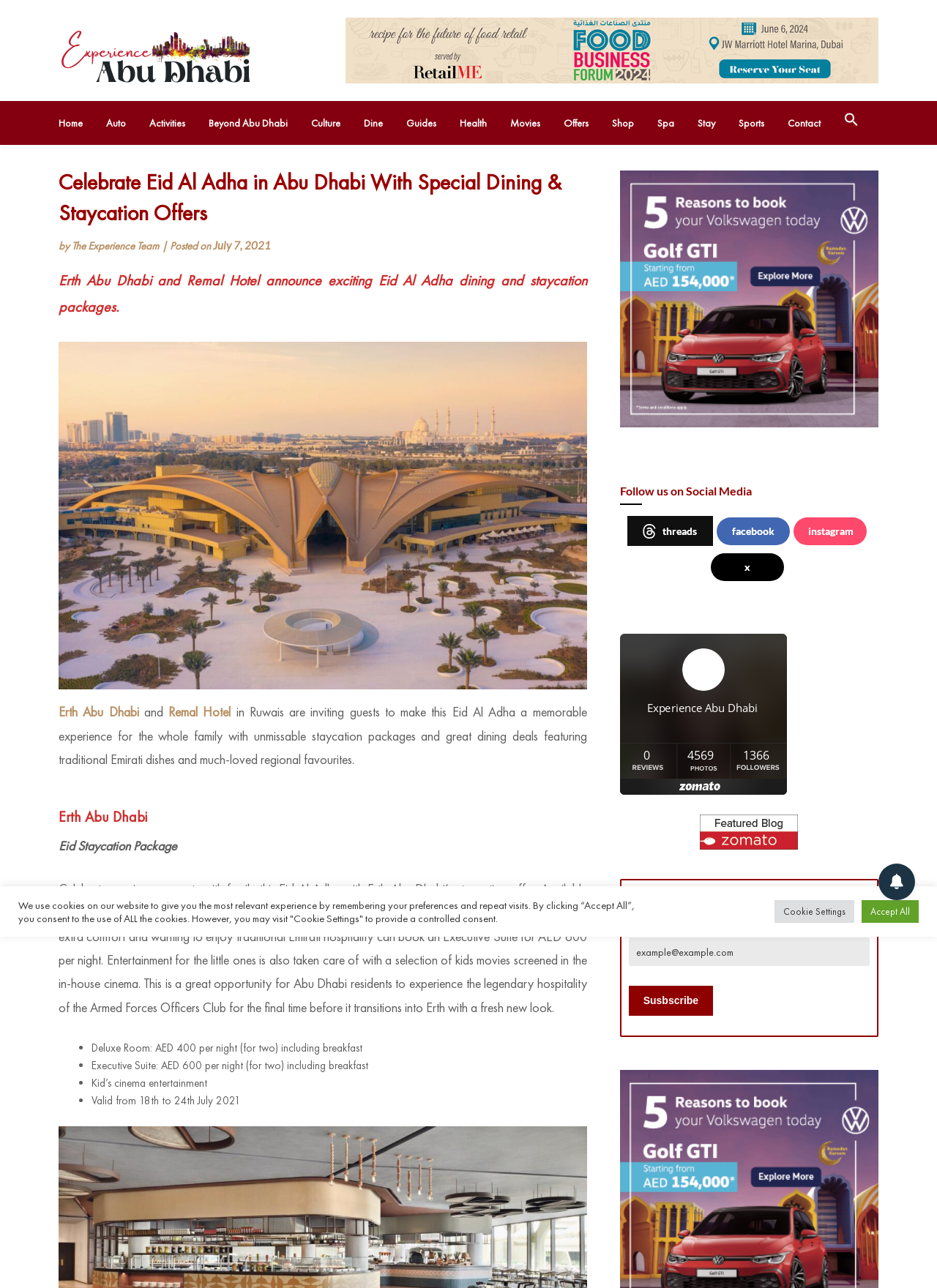Please find the bounding box coordinates of the element's region to be clicked to carry out this instruction: "Follow on Threads".

[0.67, 0.401, 0.761, 0.424]